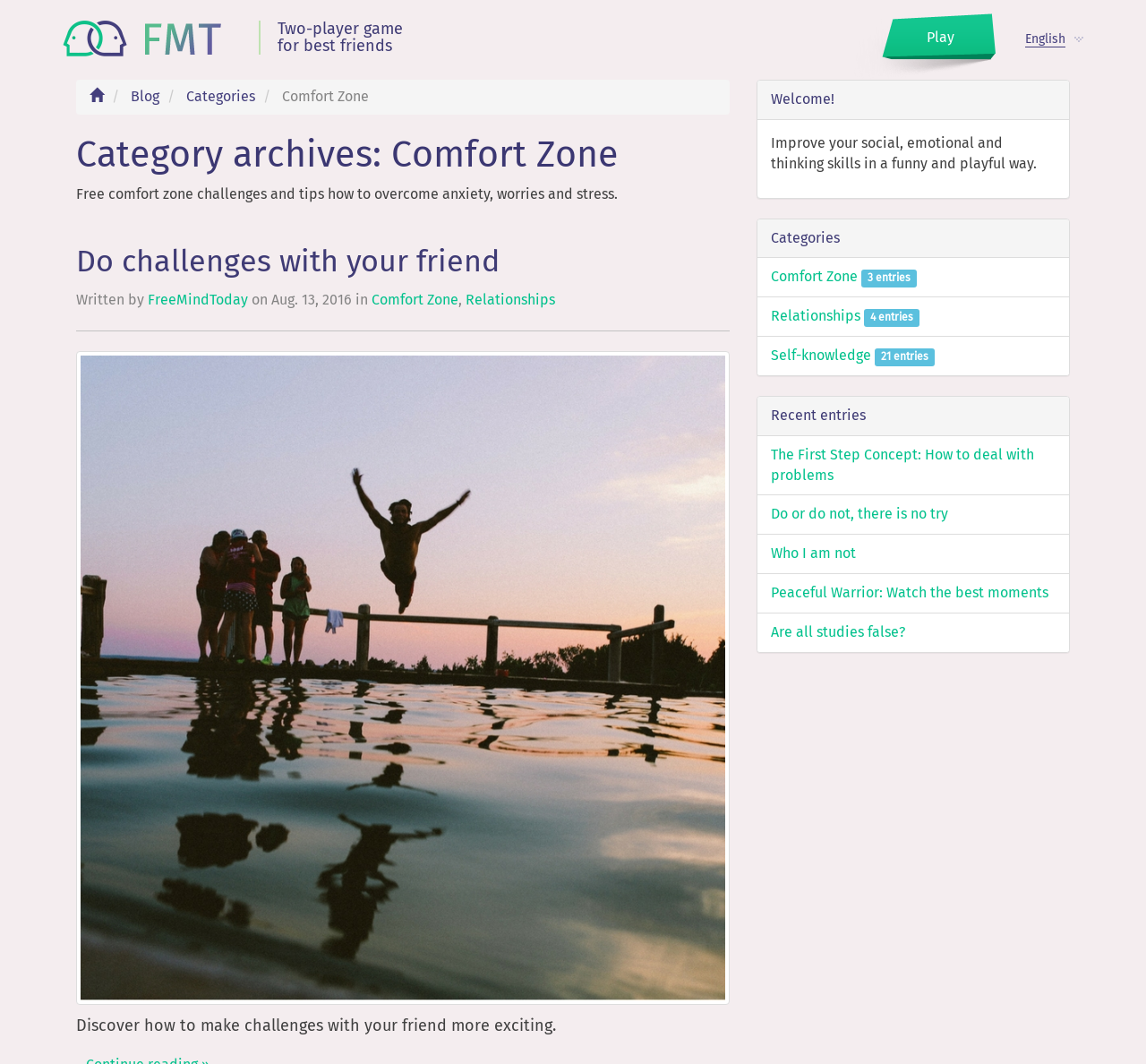Please identify the bounding box coordinates of the area I need to click to accomplish the following instruction: "Select the 'English' language".

[0.895, 0.029, 0.93, 0.045]